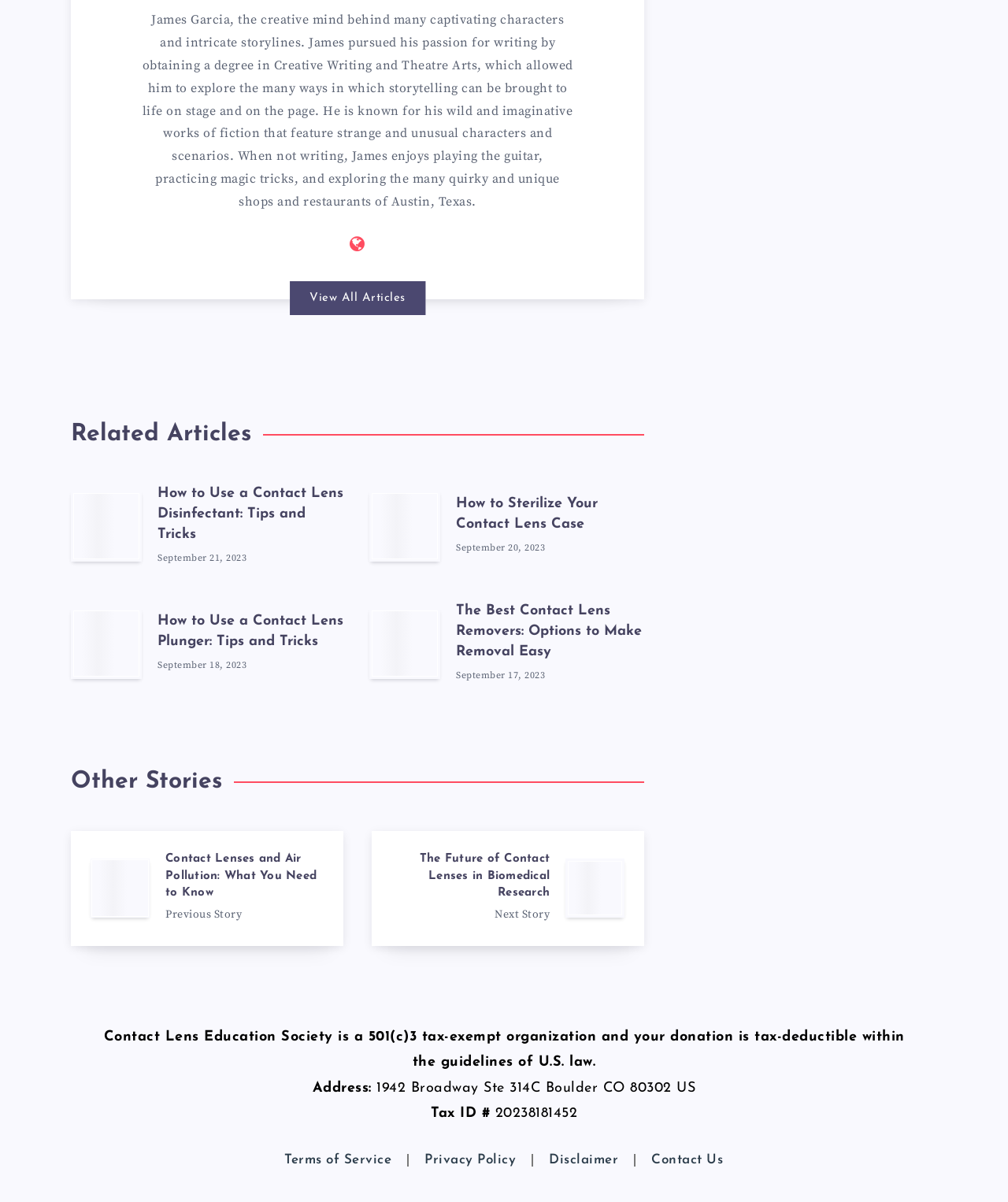Locate the bounding box coordinates of the clickable part needed for the task: "View James Garcia's articles".

[0.288, 0.234, 0.422, 0.262]